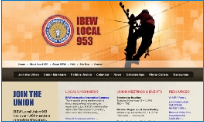Create a detailed narrative for the image.

The image features the website layout for **IBEW Local 953**, which showcases their commitment to supporting electricians and electrical workers. Prominently displayed is the union's emblem, signifying solidarity and strength within the electrical industry. The background radiates a warm gradient from orange to yellow, symbolizing energy and vitality in the field of electrical work. 

In the foreground, a silhouette of a worker climbing a pole emphasizes the hands-on nature of the profession, representing dedication and skill. Below the main logo, the website provides an enticing invitation to join the union, highlighting the benefits of membership. This design reflects the organization's goals of fostering community and providing resources for its members, ensuring they are well-informed and connected. 

The navigation elements on the page suggest accessibility to various resources, including local exchanges and educational materials, reaffirming IBEW Local 953's commitment to fostering growth and opportunity for its members in the electrical trade.